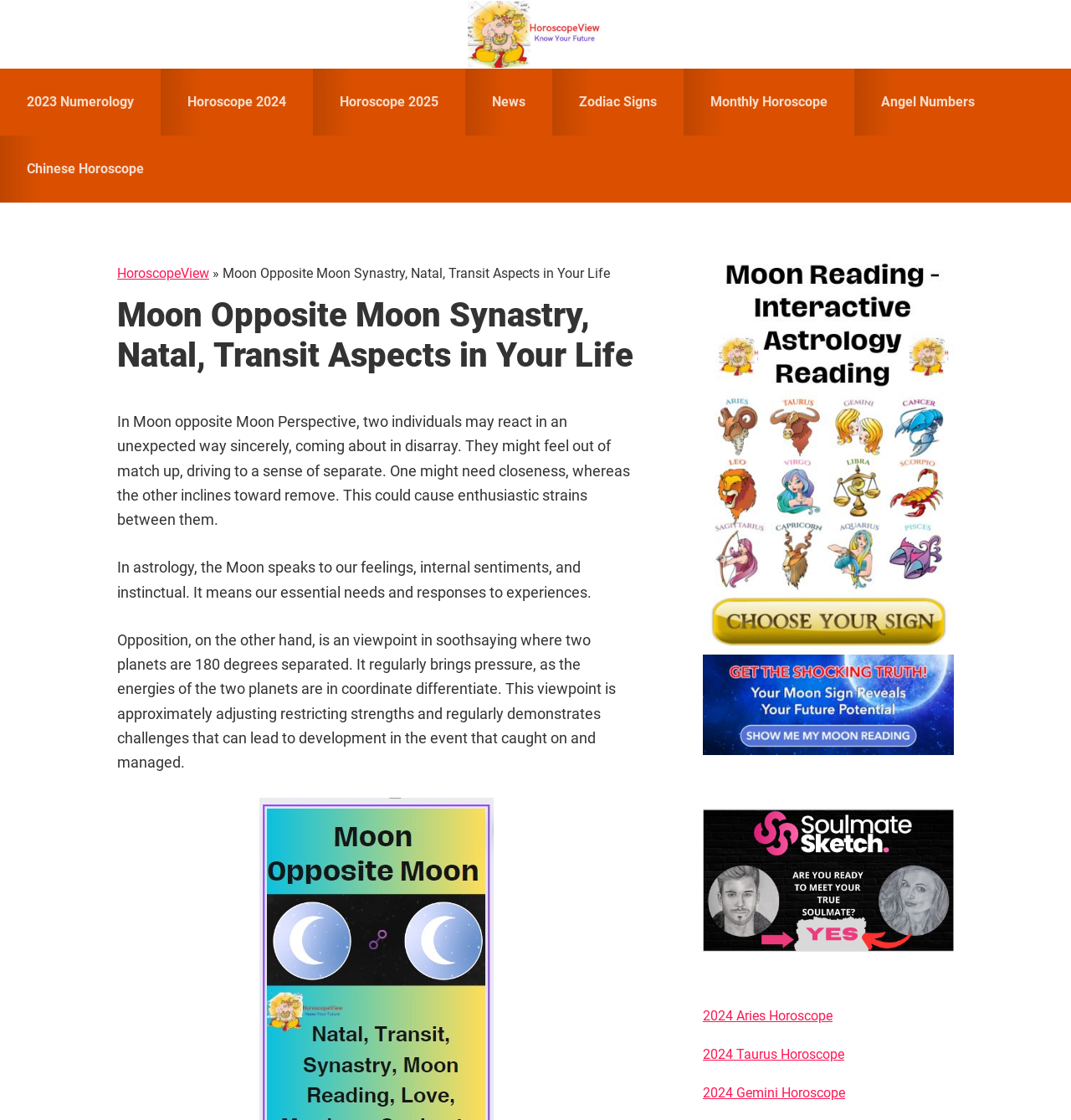Select the bounding box coordinates of the element I need to click to carry out the following instruction: "Read about Moon Opposite Moon Synastry".

[0.208, 0.237, 0.57, 0.251]